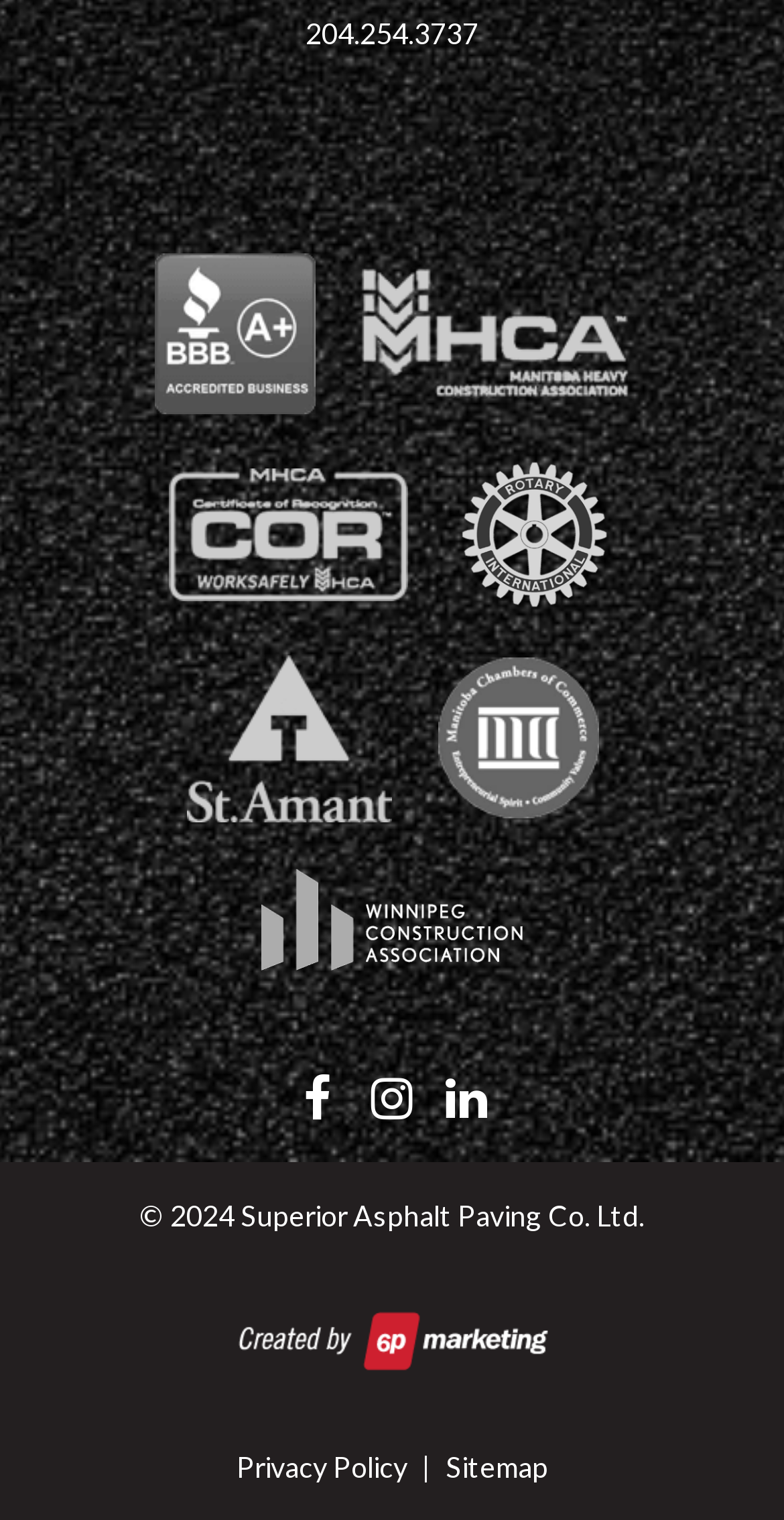Identify the bounding box coordinates of the area you need to click to perform the following instruction: "go to bbb".

[0.172, 0.205, 0.428, 0.228]